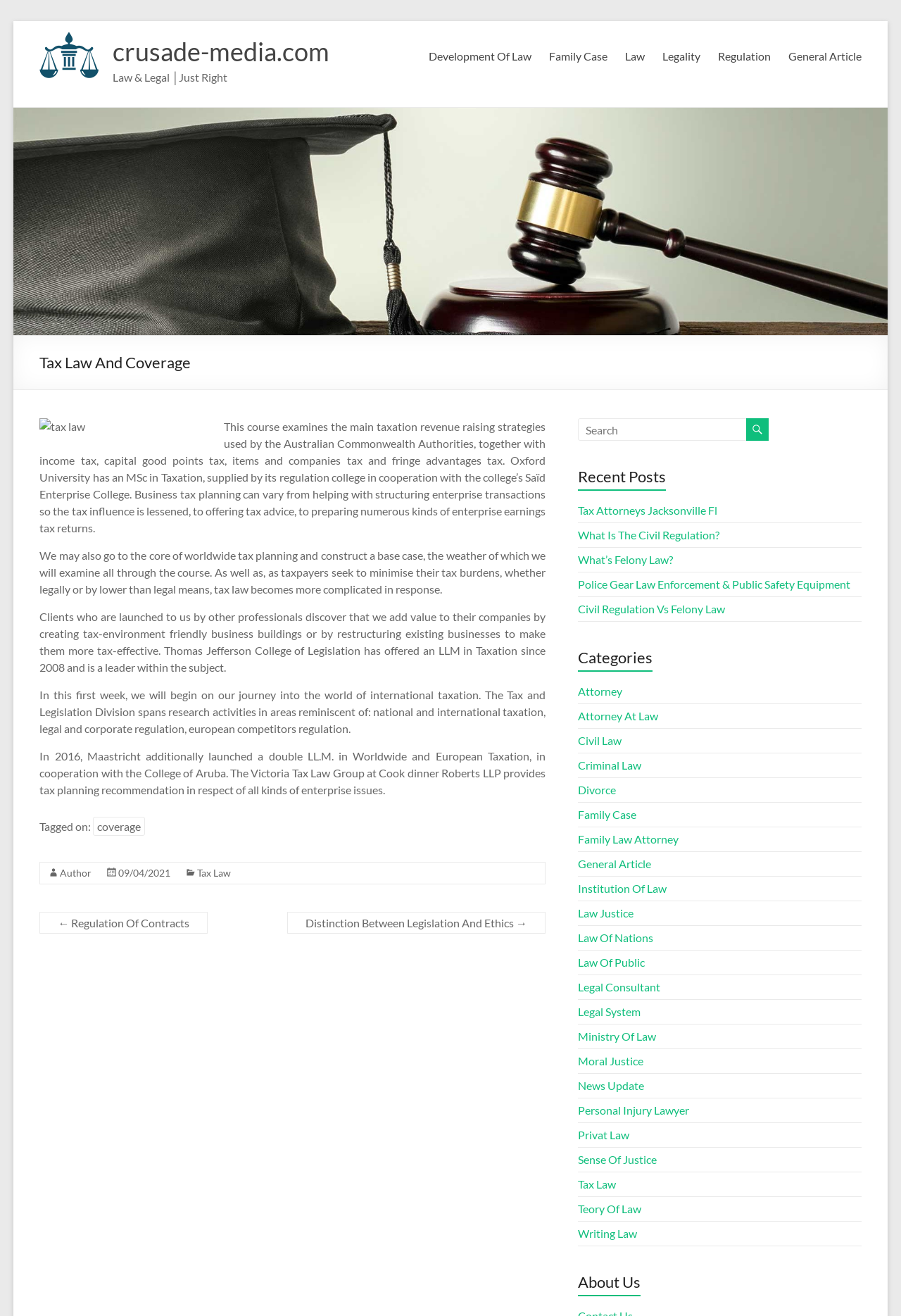Extract the main headline from the webpage and generate its text.

Tax Law And Coverage